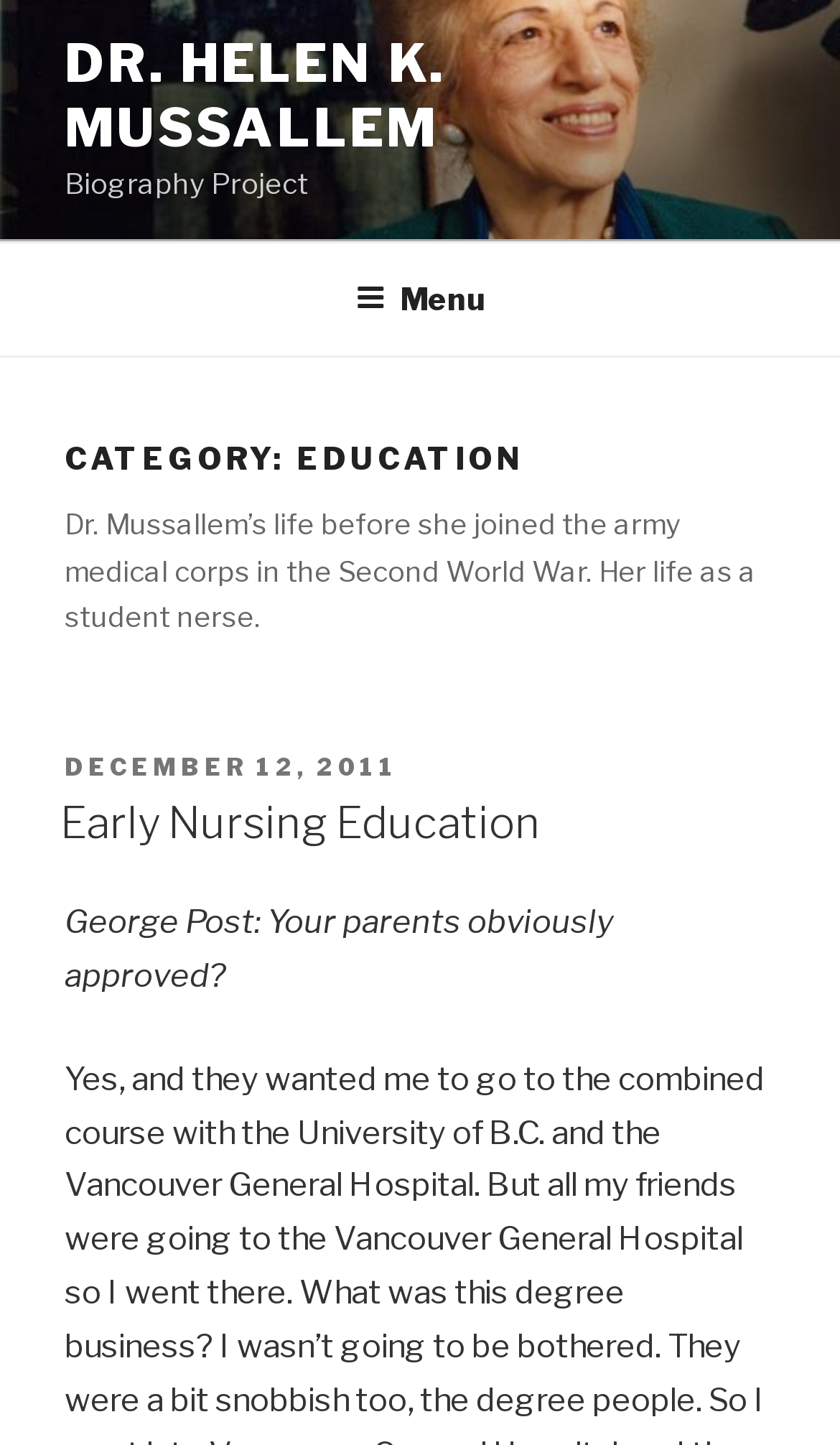Utilize the details in the image to give a detailed response to the question: Who is asking a question in the biography?

The answer can be found by looking at the static text element with the text 'George Post: Your parents obviously approved?'. This suggests that George Post is asking a question in the biography.